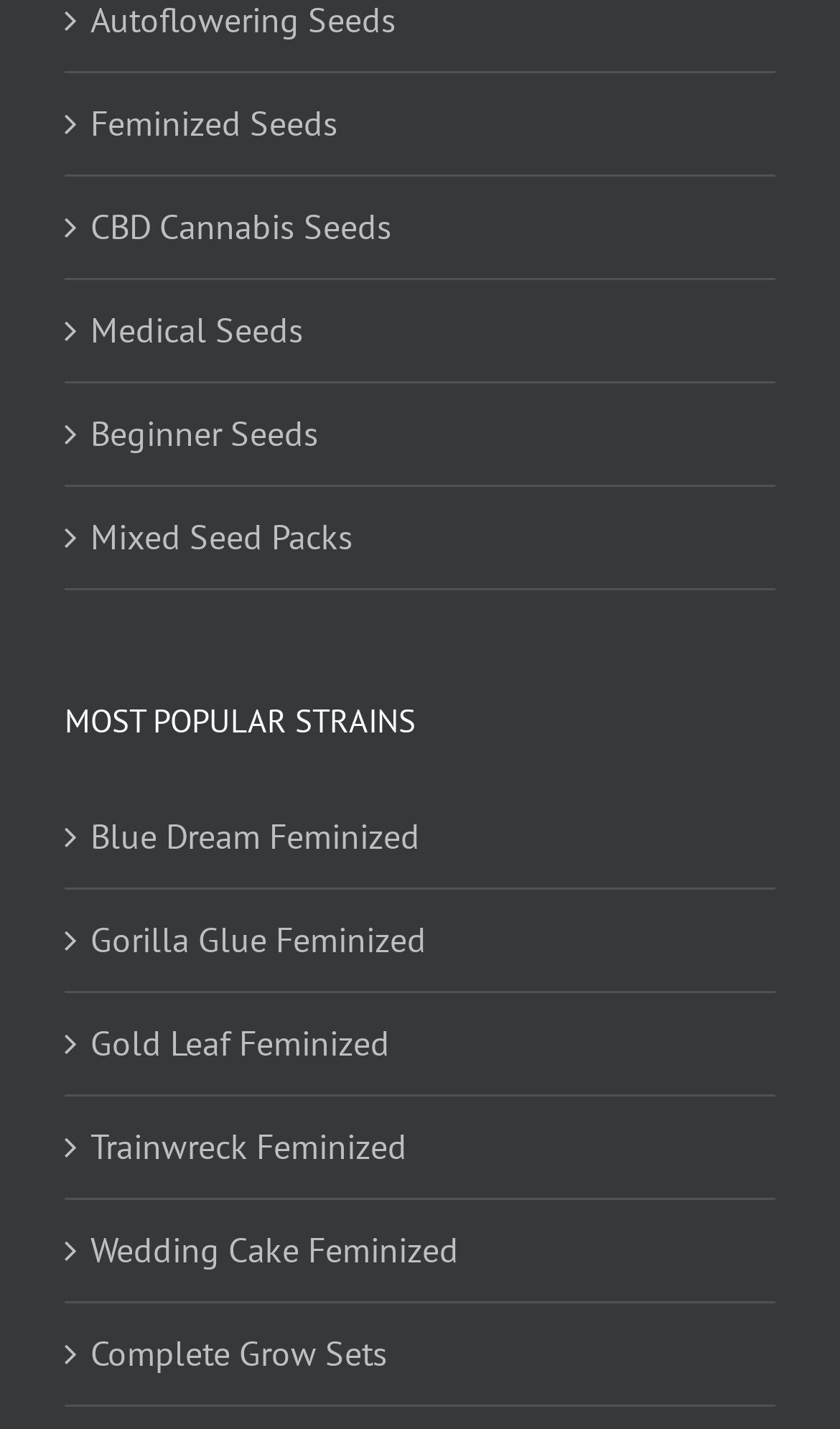Kindly determine the bounding box coordinates of the area that needs to be clicked to fulfill this instruction: "Explore Blue Dream Feminized".

[0.108, 0.565, 0.897, 0.606]